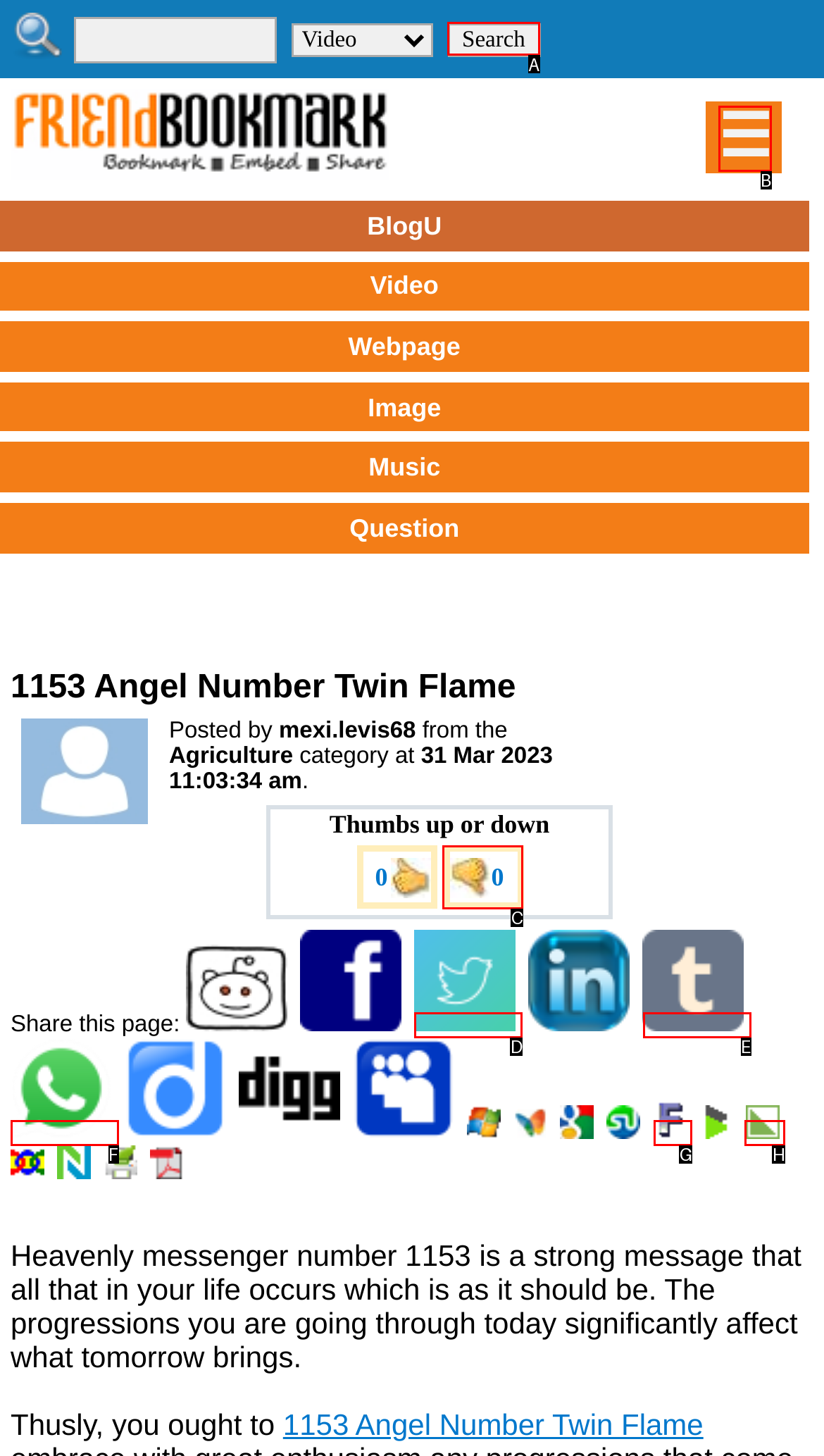Pick the option that should be clicked to perform the following task: Search for something
Answer with the letter of the selected option from the available choices.

A